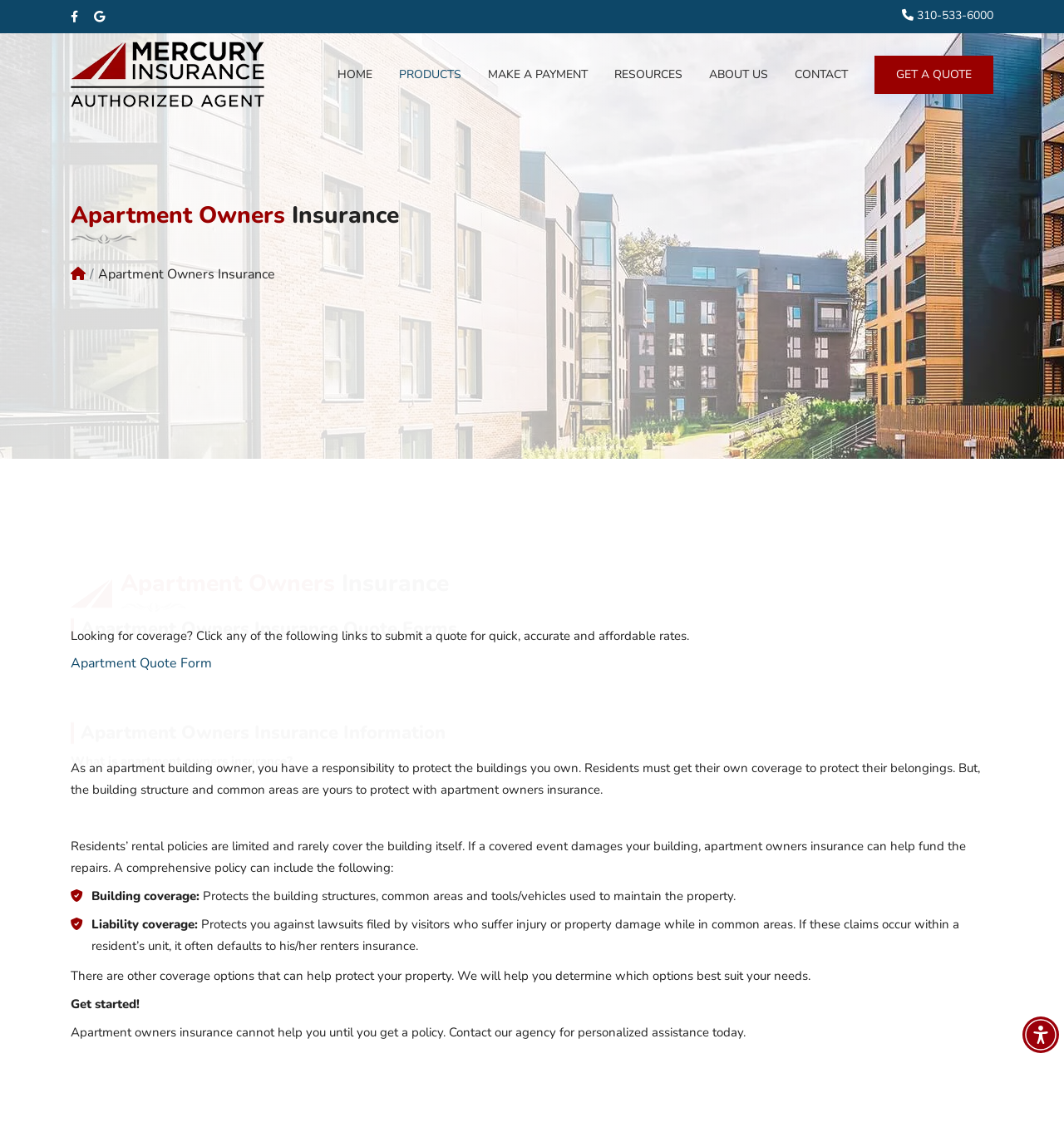Identify the bounding box coordinates for the region of the element that should be clicked to carry out the instruction: "Click the 'MAKE A PAYMENT' link". The bounding box coordinates should be four float numbers between 0 and 1, i.e., [left, top, right, bottom].

[0.459, 0.049, 0.552, 0.082]